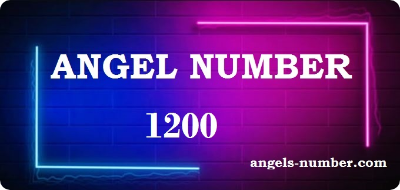Give a short answer to this question using one word or a phrase:
What is the purpose of the image?

To attract interest in angel number interpretations